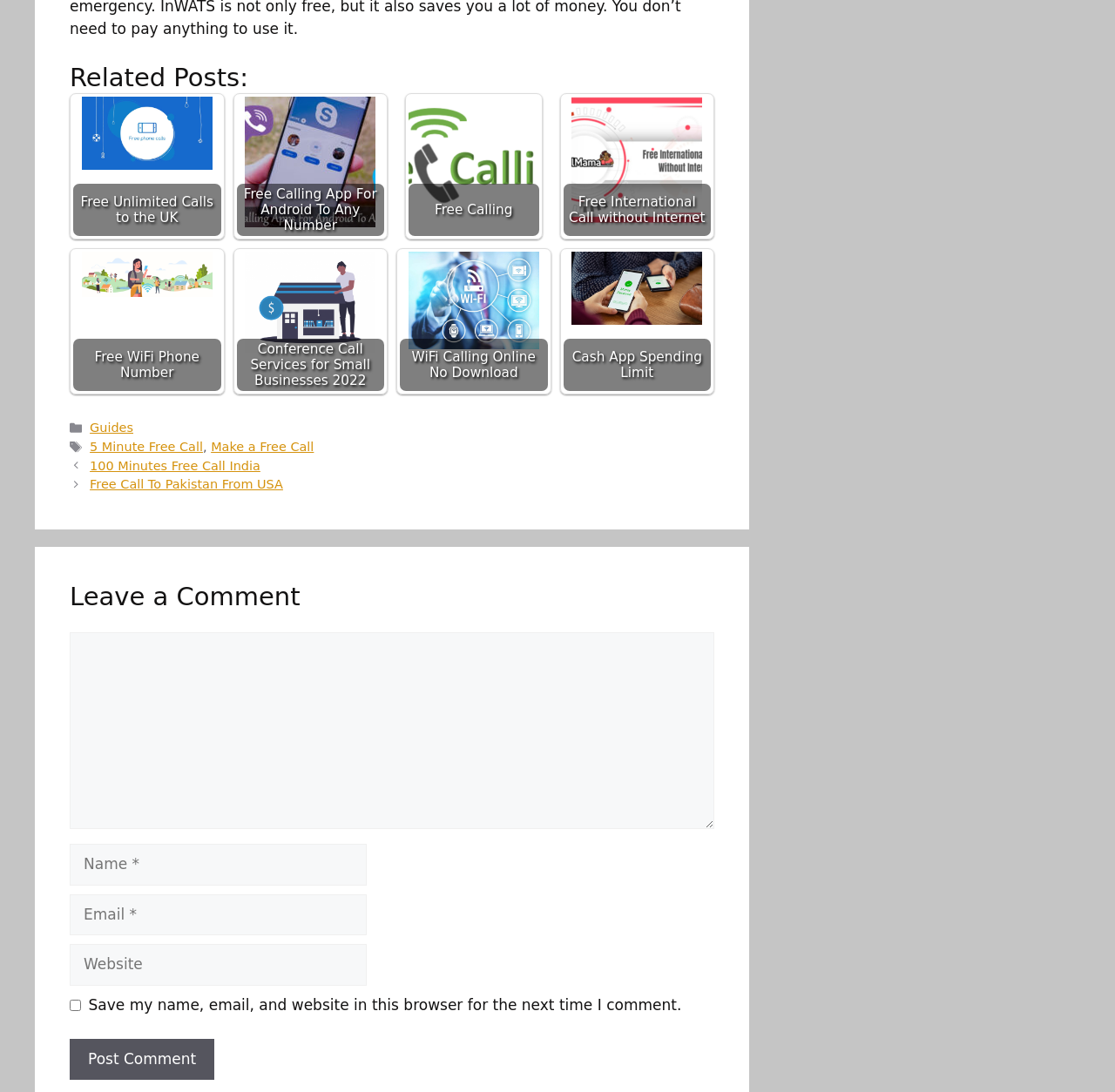Extract the bounding box of the UI element described as: "parent_node: Comment name="url" placeholder="Website"".

[0.062, 0.865, 0.329, 0.903]